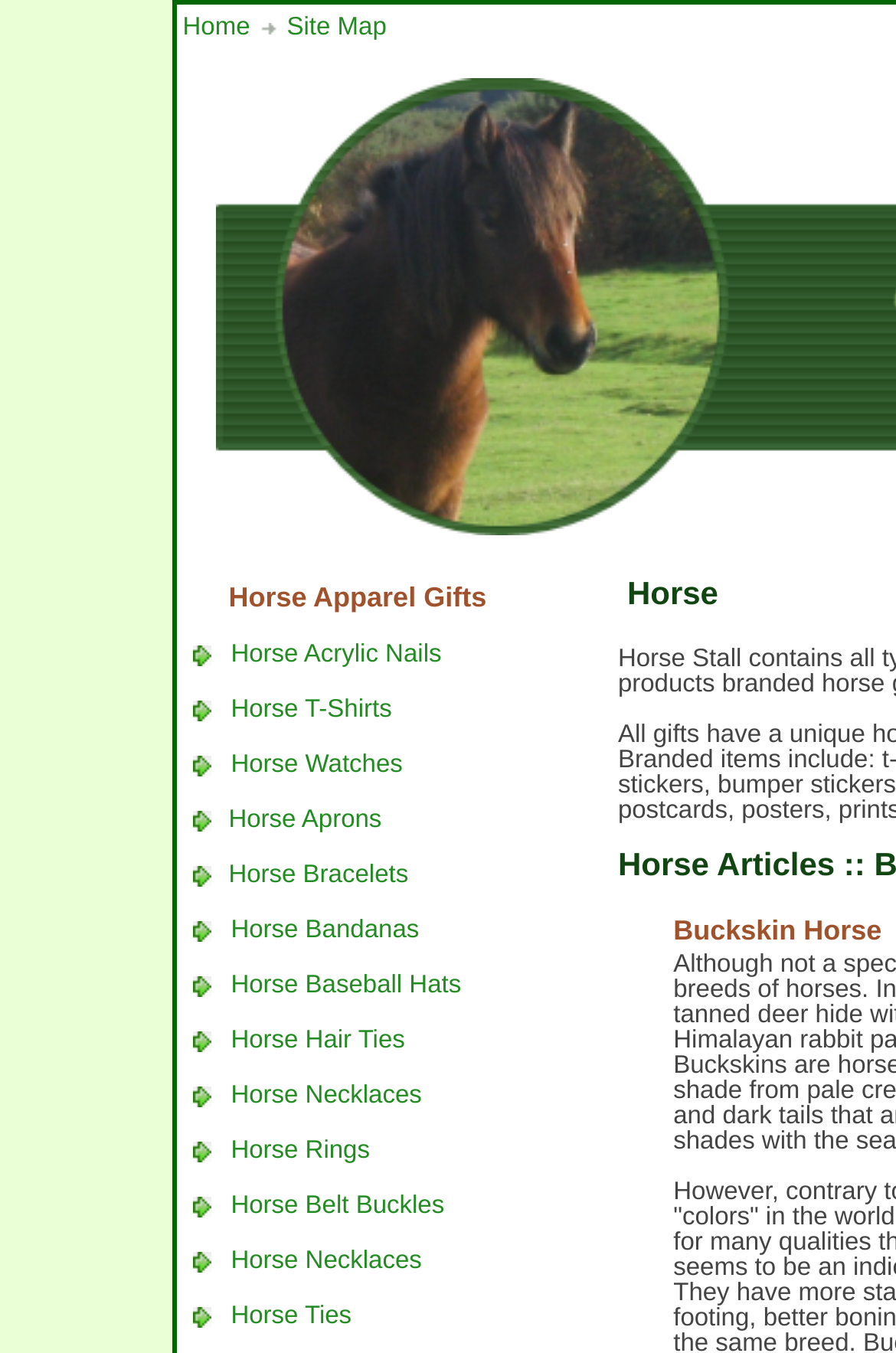Refer to the image and answer the question with as much detail as possible: How many rows are in the table?

There are 14 rows in the table because there are 14 LayoutTableRow elements in the LayoutTable element.